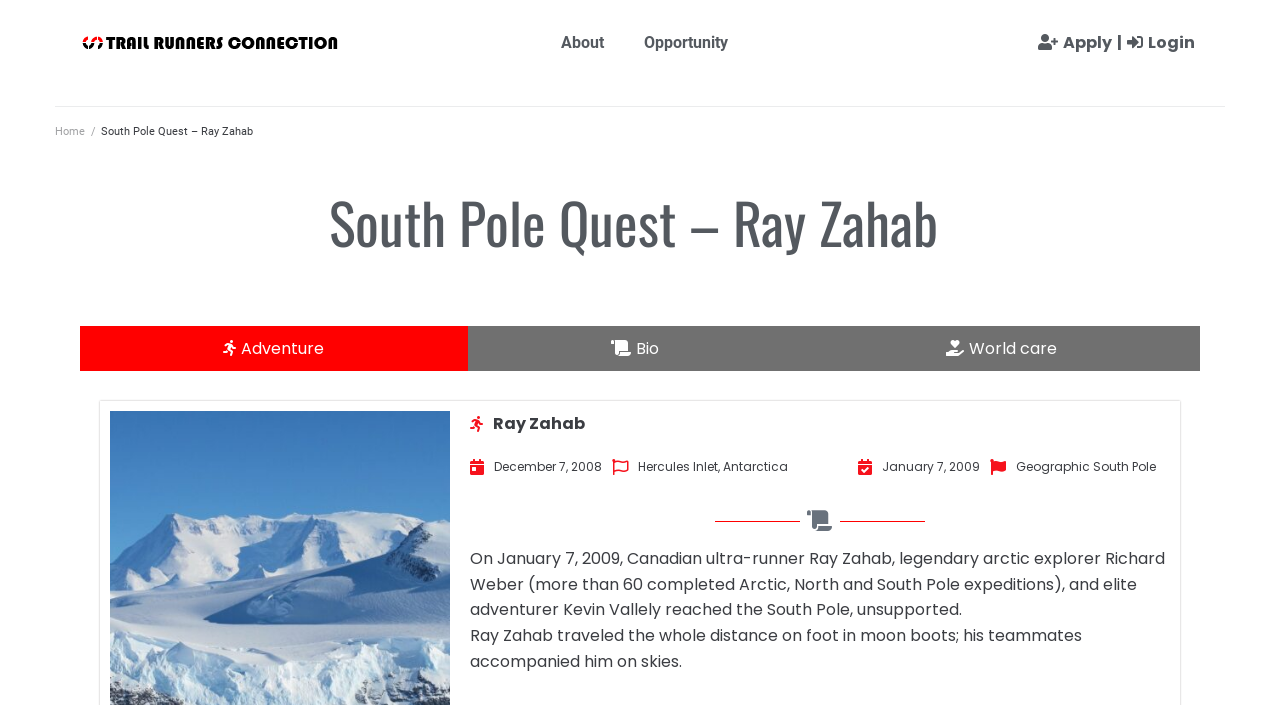Please provide a comprehensive answer to the question based on the screenshot: How many tabs are there in the tablist?

The number of tabs can be determined by counting the child elements of the tablist element. There are three tab elements with the text ' Adventure', ' Bio', and ' World care' respectively.